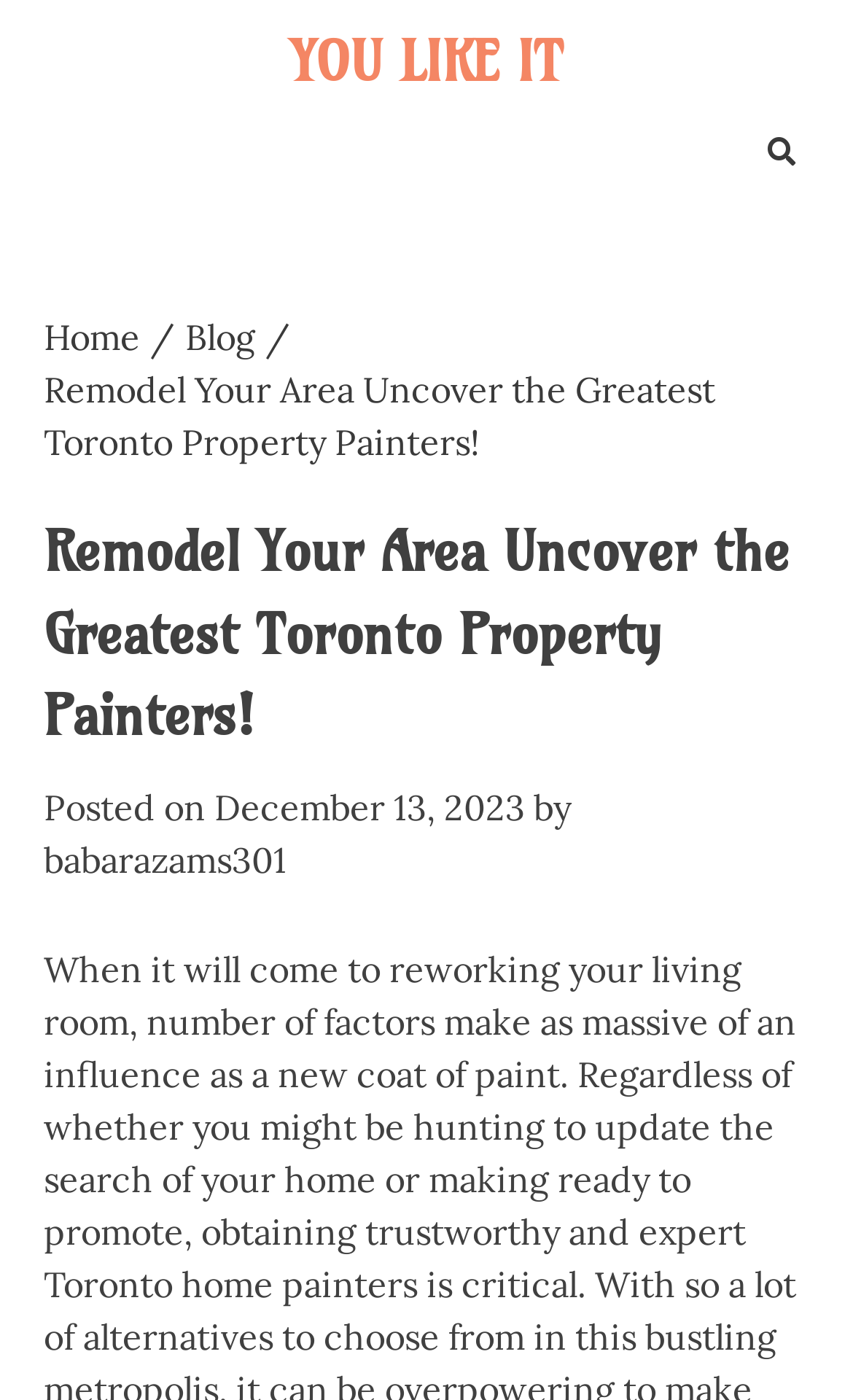Write a detailed summary of the webpage.

The webpage appears to be a blog post or article about remodeling and property painting in Toronto. At the top of the page, there is a link to the website's main page, labeled "YOU LIKE IT", and a search icon represented by a magnifying glass symbol. Below these elements, there is a navigation section with breadcrumbs, featuring links to the "Home" and "Blog" pages.

The main content of the page is headed by a title, "Remodel Your Area Uncover the Greatest Toronto Property Painters!", which is also the title of the webpage. This title is followed by a section with the post's metadata, including the date "December 13, 2023" and the author's name, "babarazams301". The date is also marked as a time element.